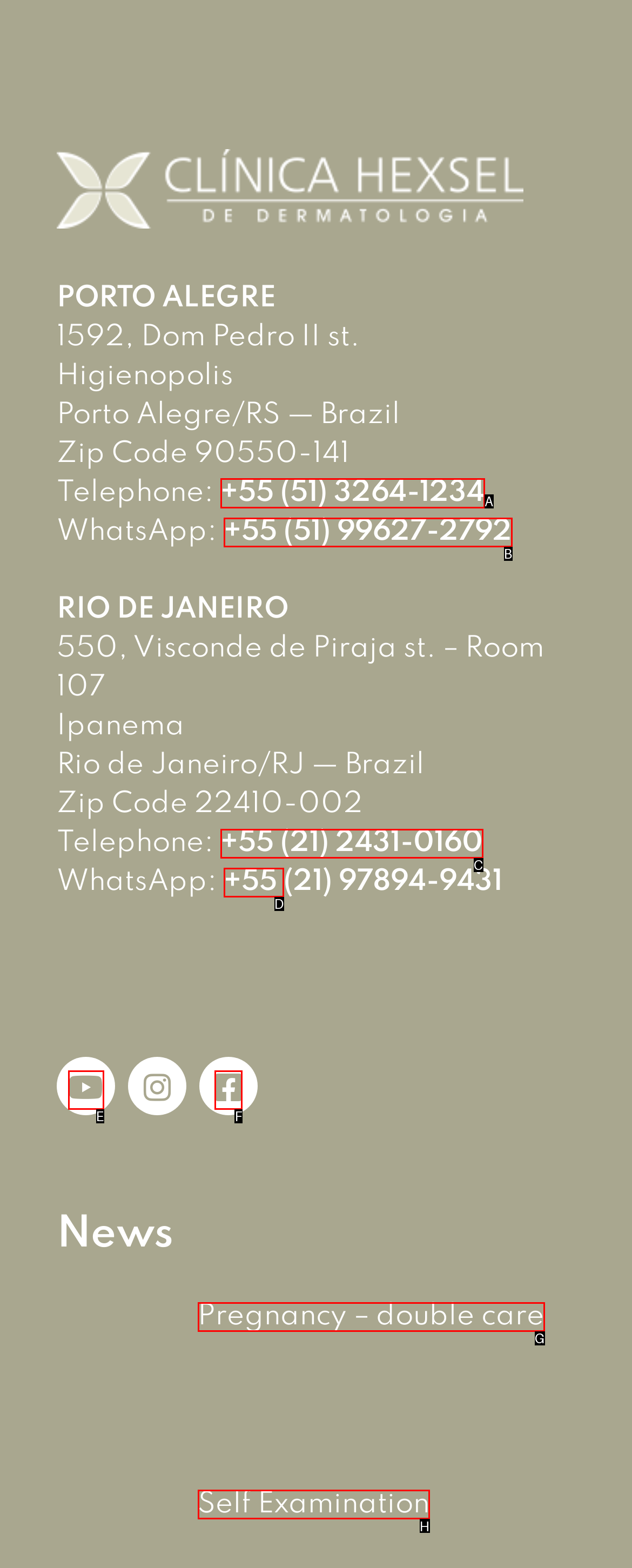Identify which HTML element should be clicked to fulfill this instruction: Contact the author Kari McLeod Reply with the correct option's letter.

None